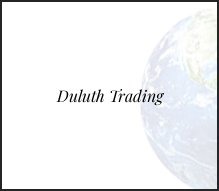Give a complete and detailed account of the image.

This image features the name "Duluth Trading," prominently displayed in an elegant font against a subtle background that includes a hint of the Earth, suggesting a connection to the outdoors or global commerce. Duluth Trading is known for its durable workwear and accessories, catering to individuals who appreciate quality and functionality in their clothing and gear. This representation may highlight the brand's commitment to practical solutions for work and outdoor activities, appealing to a demographic that values both style and performance in their apparel choices. The context implies an exploration of investment opportunities or considerations related to this well-regarded company.